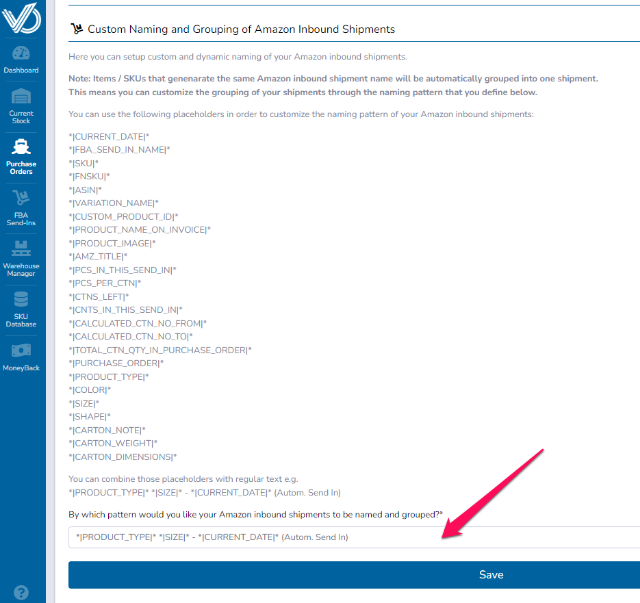Examine the image carefully and respond to the question with a detailed answer: 
What is the function of the 'Save' button?

The 'Save' button is used to confirm and apply the changes made to the naming pattern, ensuring that the customized naming convention is saved and implemented for future shipments.